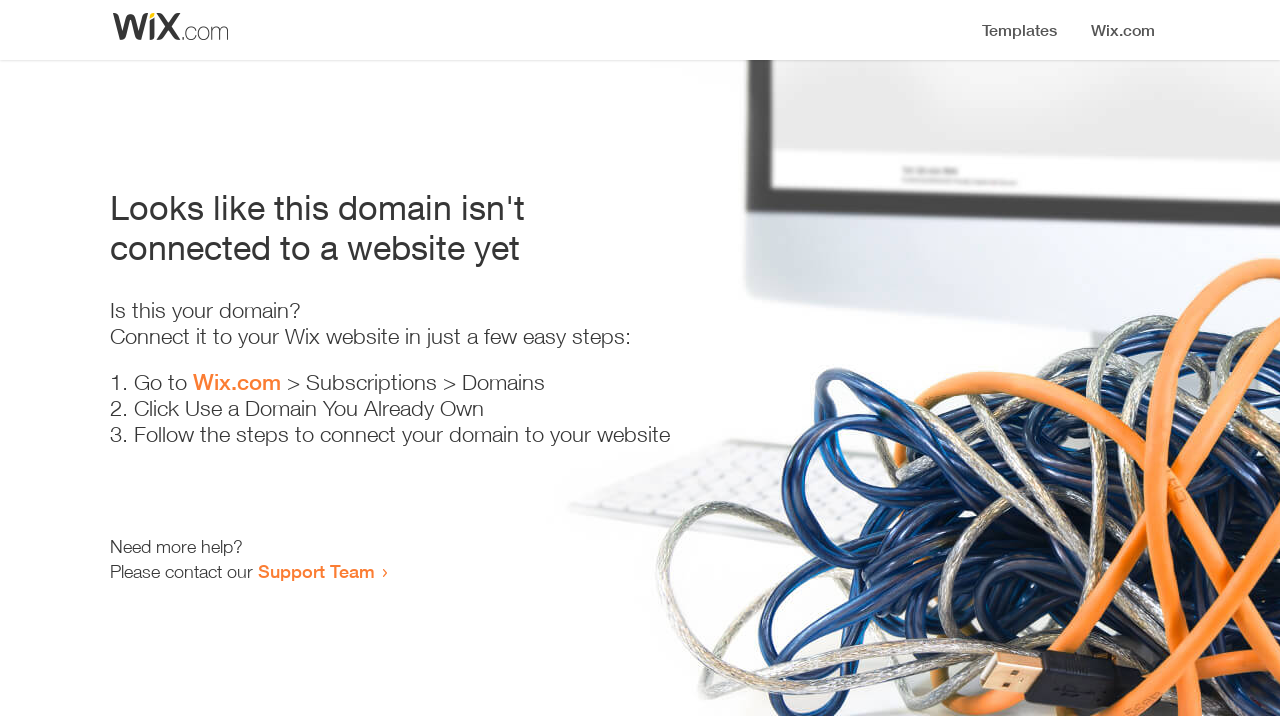Predict the bounding box of the UI element based on the description: "Support Team". The coordinates should be four float numbers between 0 and 1, formatted as [left, top, right, bottom].

[0.202, 0.782, 0.293, 0.813]